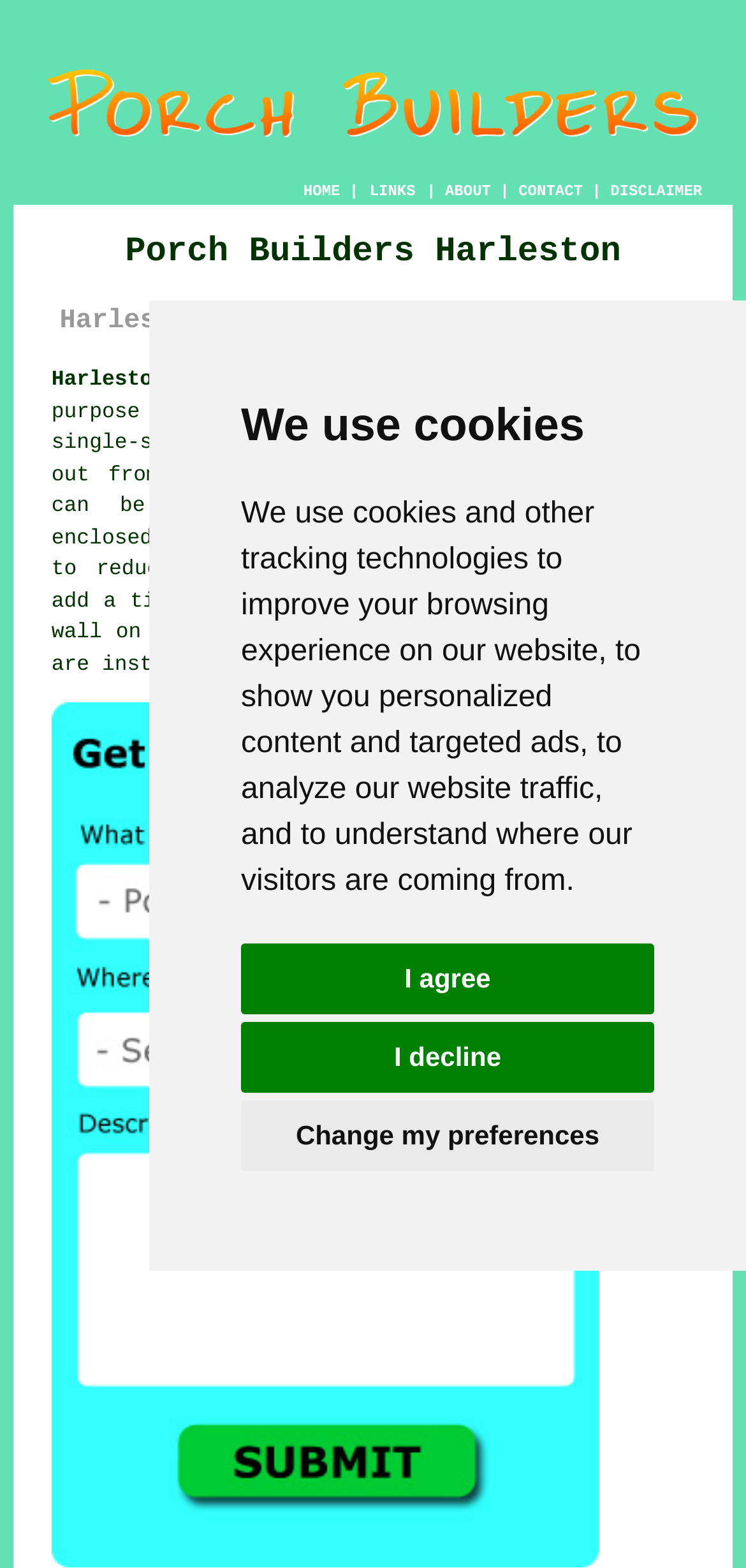Determine the bounding box coordinates for the area you should click to complete the following instruction: "Click the HOME link".

[0.407, 0.118, 0.456, 0.129]